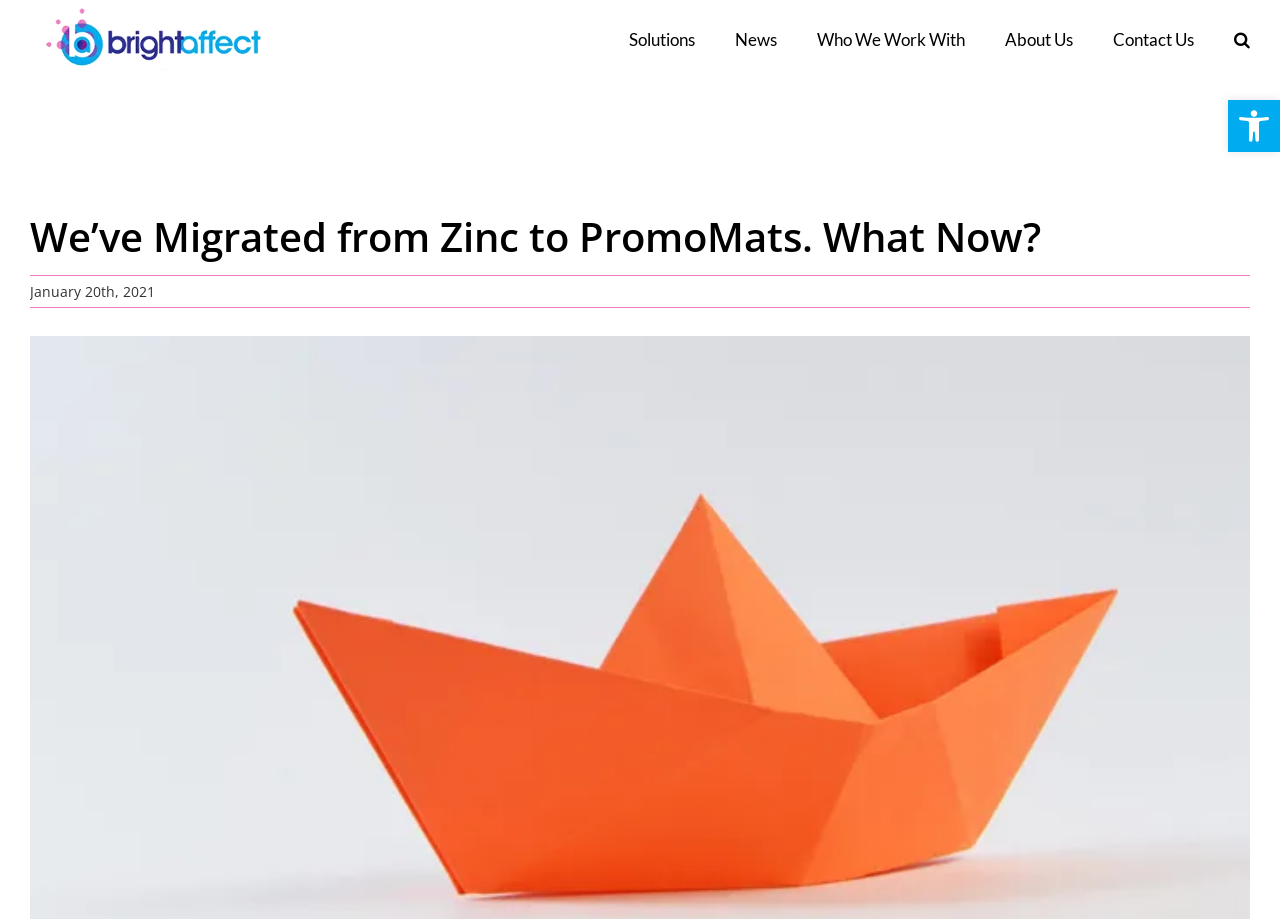Please mark the bounding box coordinates of the area that should be clicked to carry out the instruction: "Search on the website".

[0.964, 0.0, 0.977, 0.086]